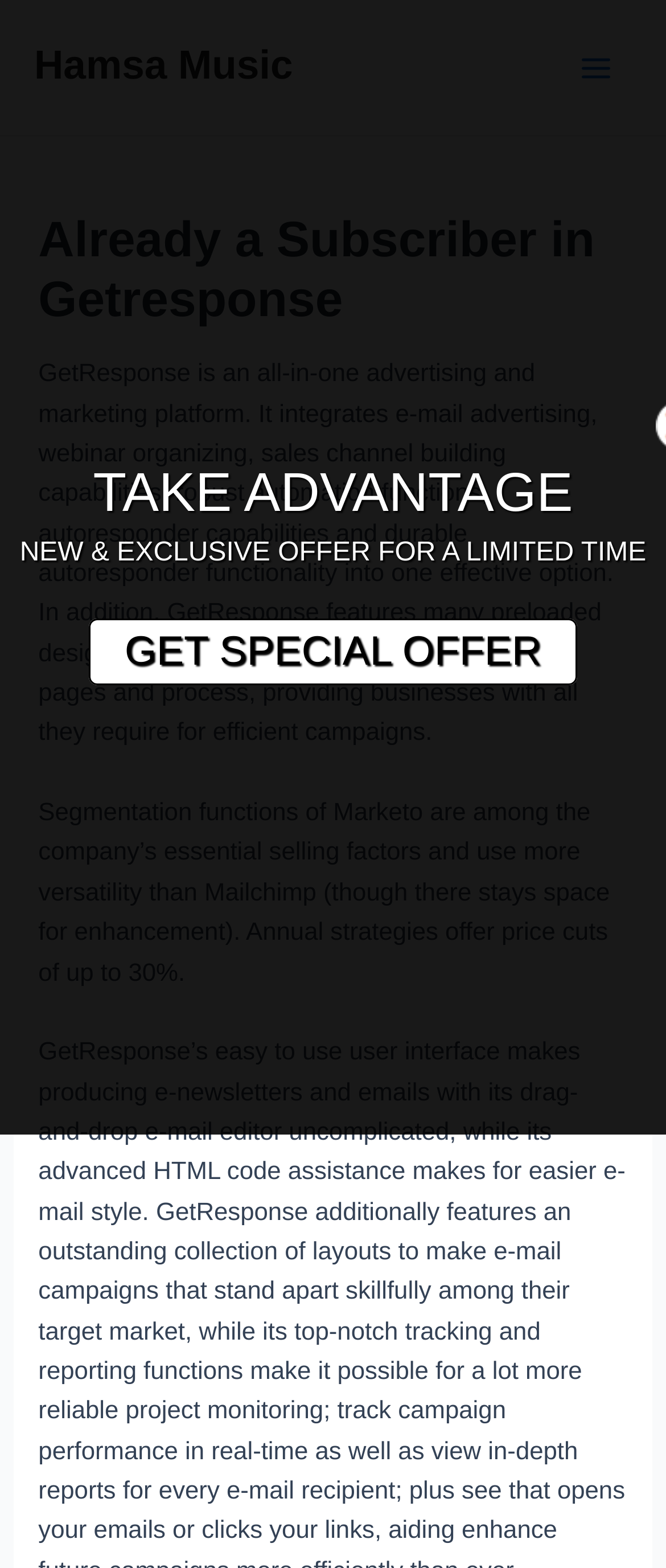What is the discount offered for annual plans?
Can you offer a detailed and complete answer to this question?

Annual plans offer price discounts of up to 30%, which is a significant saving for businesses.